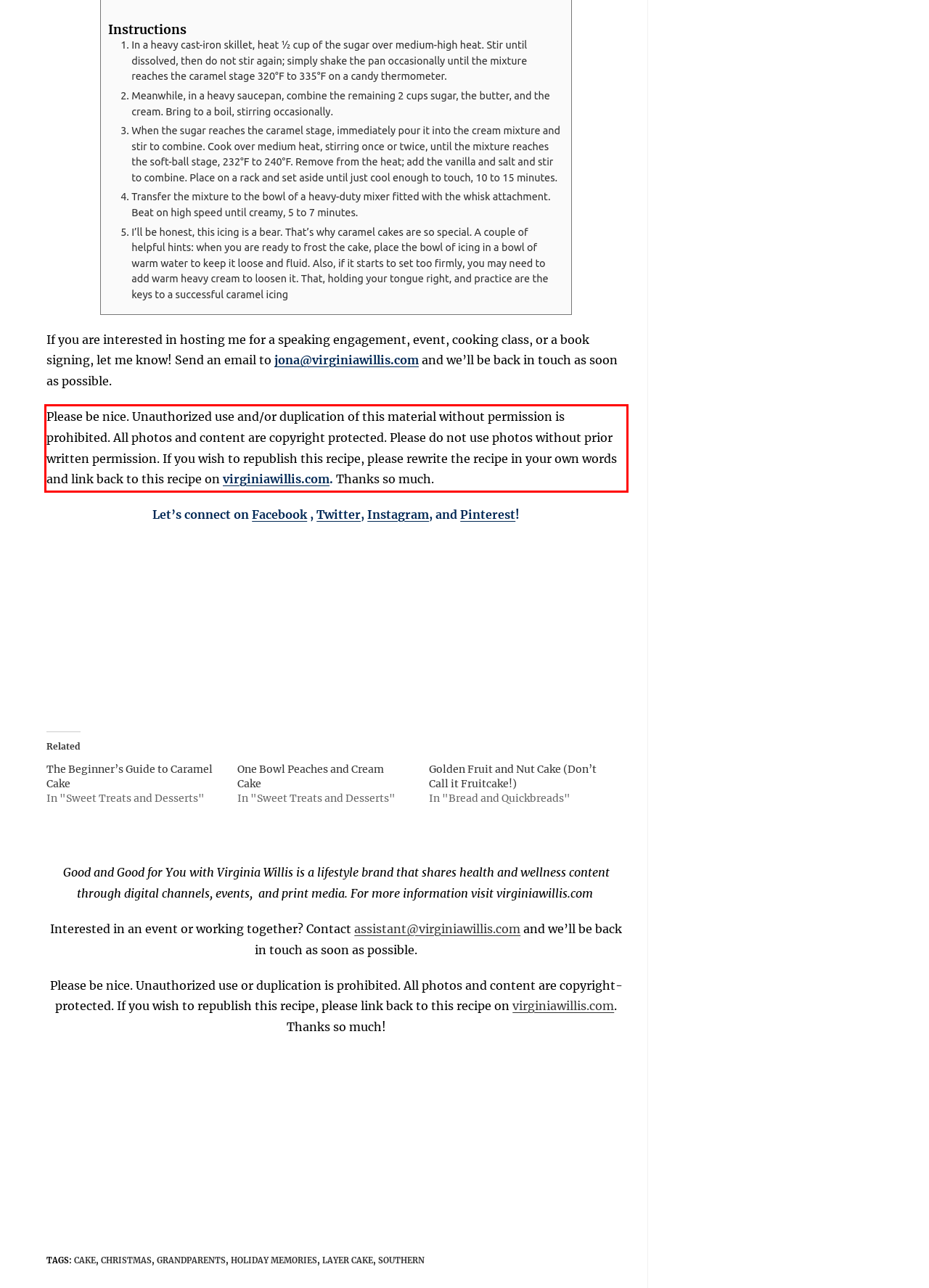Please extract the text content from the UI element enclosed by the red rectangle in the screenshot.

Please be nice. Unauthorized use and/or duplication of this material without permission is prohibited. All photos and content are copyright protected. Please do not use photos without prior written permission. If you wish to republish this recipe, please rewrite the recipe in your own words and link back to this recipe on virginiawillis.com. Thanks so much.